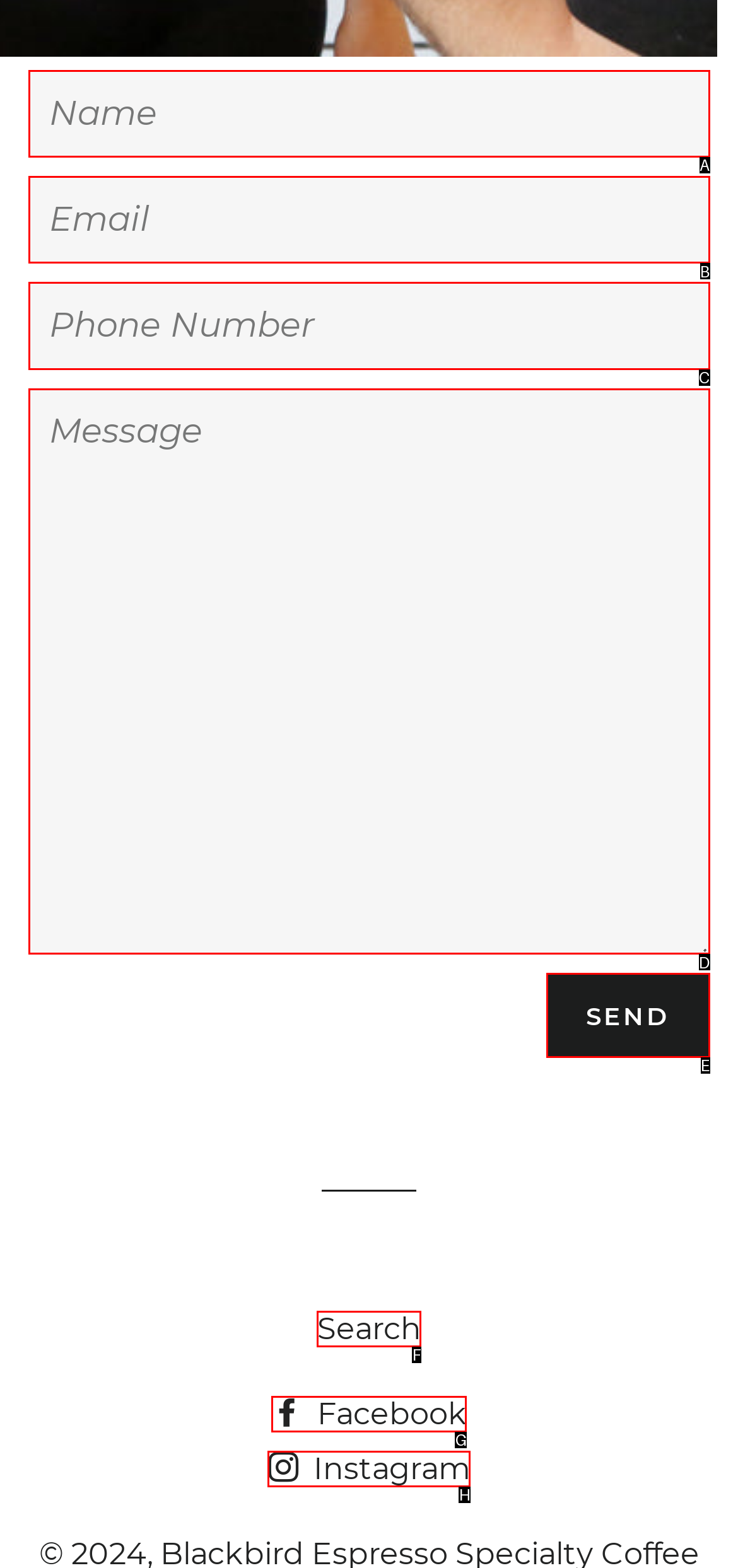Given the description: parent_node: Name value="Send", choose the HTML element that matches it. Indicate your answer with the letter of the option.

E